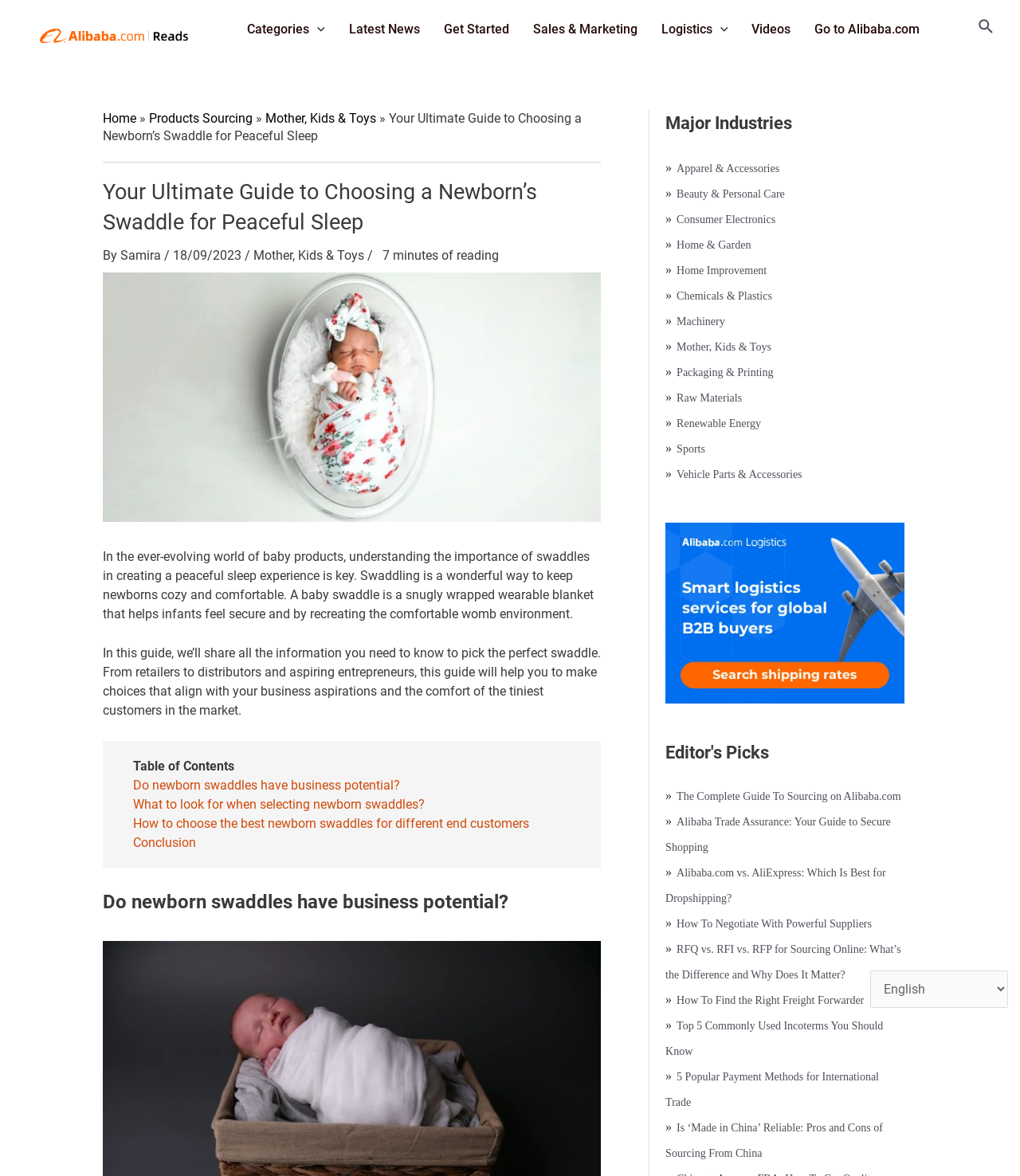Can you locate the main headline on this webpage and provide its text content?

Your Ultimate Guide to Choosing a Newborn’s Swaddle for Peaceful Sleep